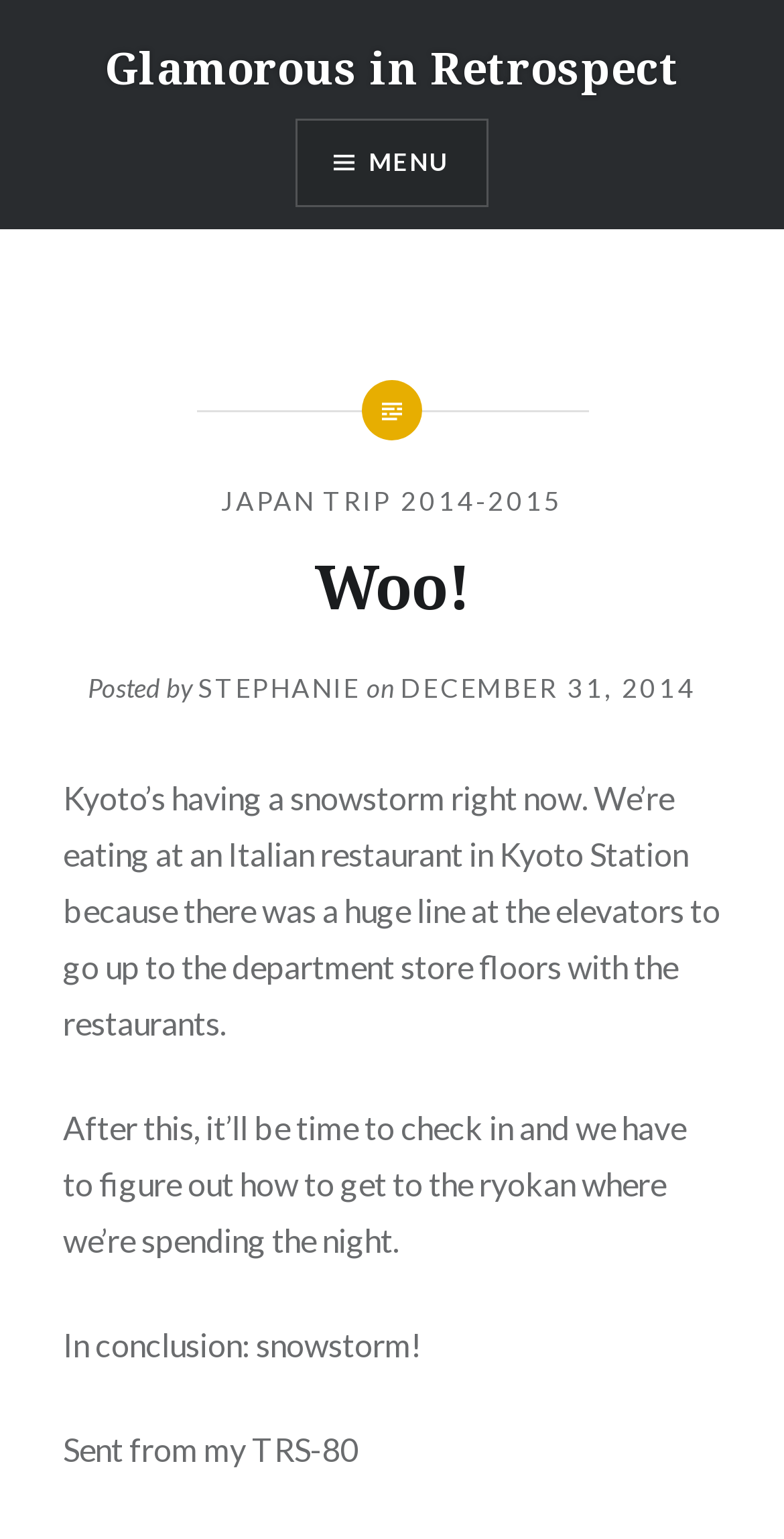Determine the bounding box coordinates in the format (top-left x, top-left y, bottom-right x, bottom-right y). Ensure all values are floating point numbers between 0 and 1. Identify the bounding box of the UI element described by: Privacy Policy

None